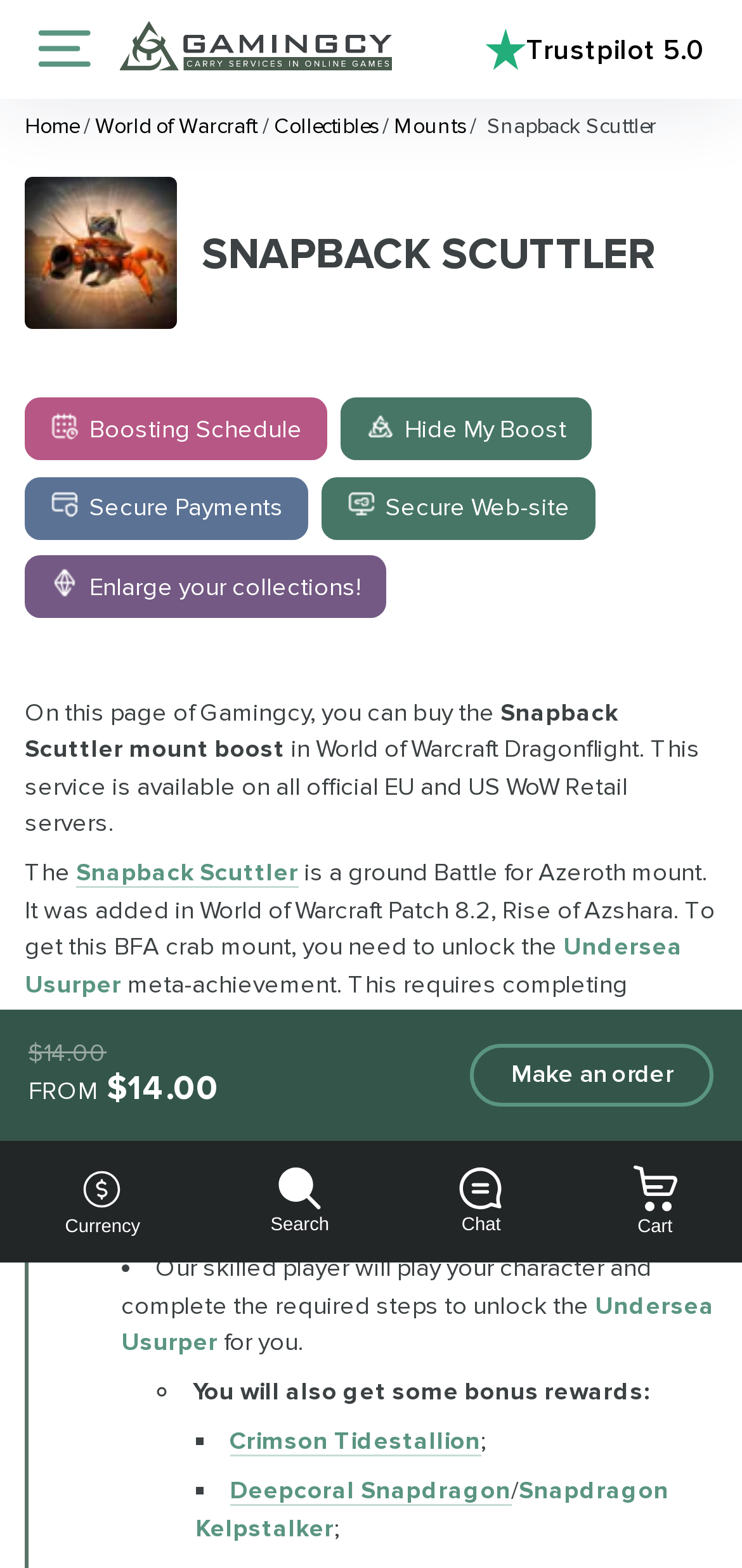Determine the bounding box of the UI component based on this description: "Collectibles". The bounding box coordinates should be four float values between 0 and 1, i.e., [left, top, right, bottom].

[0.362, 0.073, 0.515, 0.089]